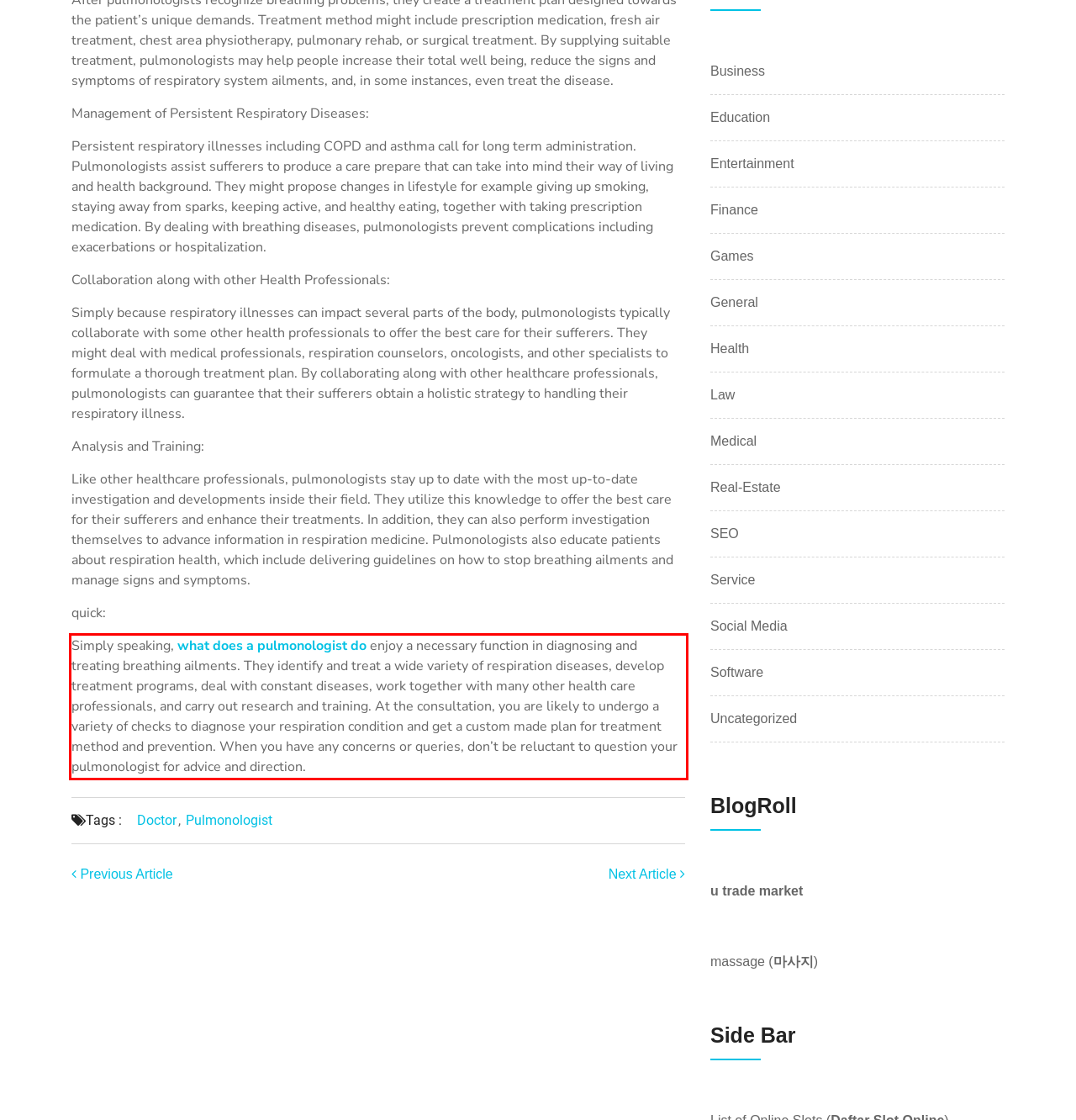Using the provided webpage screenshot, identify and read the text within the red rectangle bounding box.

Simply speaking, what does a pulmonologist do enjoy a necessary function in diagnosing and treating breathing ailments. They identify and treat a wide variety of respiration diseases, develop treatment programs, deal with constant diseases, work together with many other health care professionals, and carry out research and training. At the consultation, you are likely to undergo a variety of checks to diagnose your respiration condition and get a custom made plan for treatment method and prevention. When you have any concerns or queries, don’t be reluctant to question your pulmonologist for advice and direction.